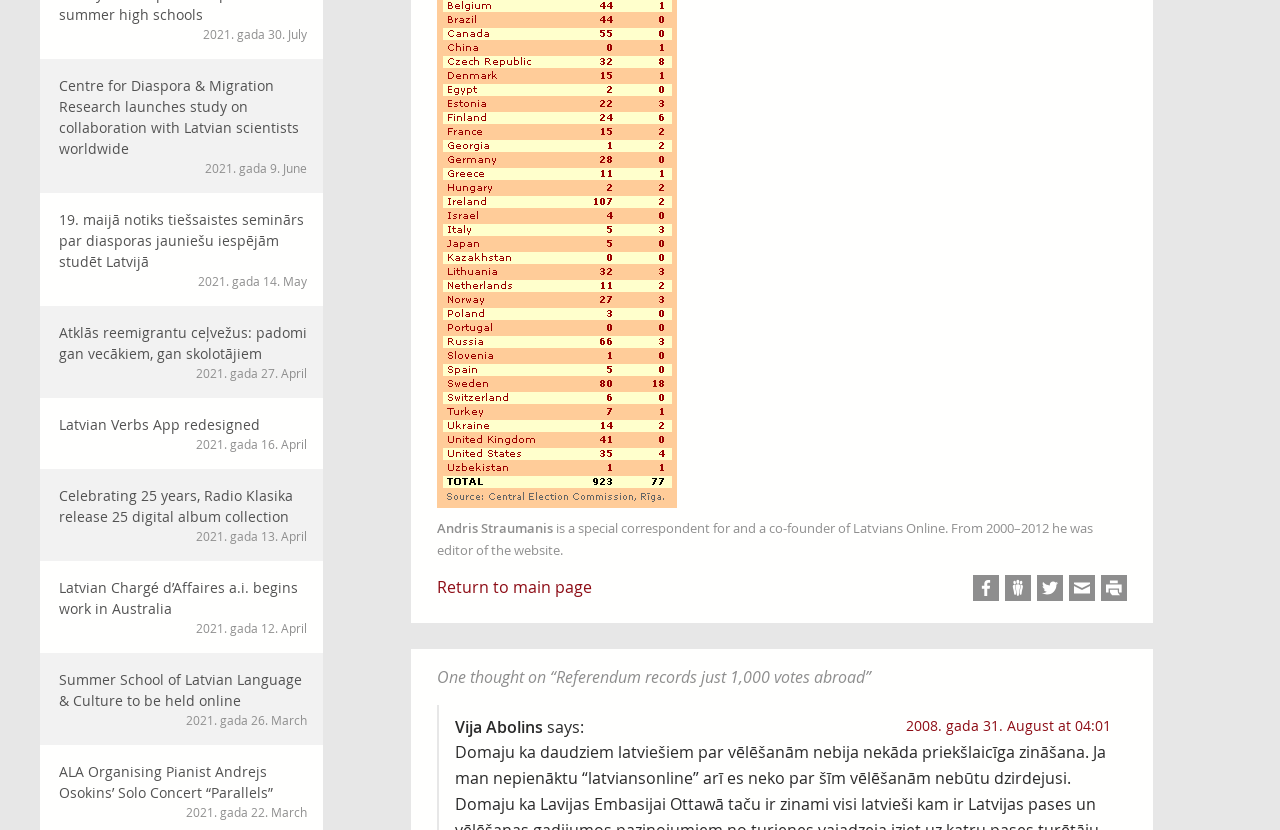Provide a brief response in the form of a single word or phrase:
Who is the special correspondent for Latvians Online?

Andris Straumanis